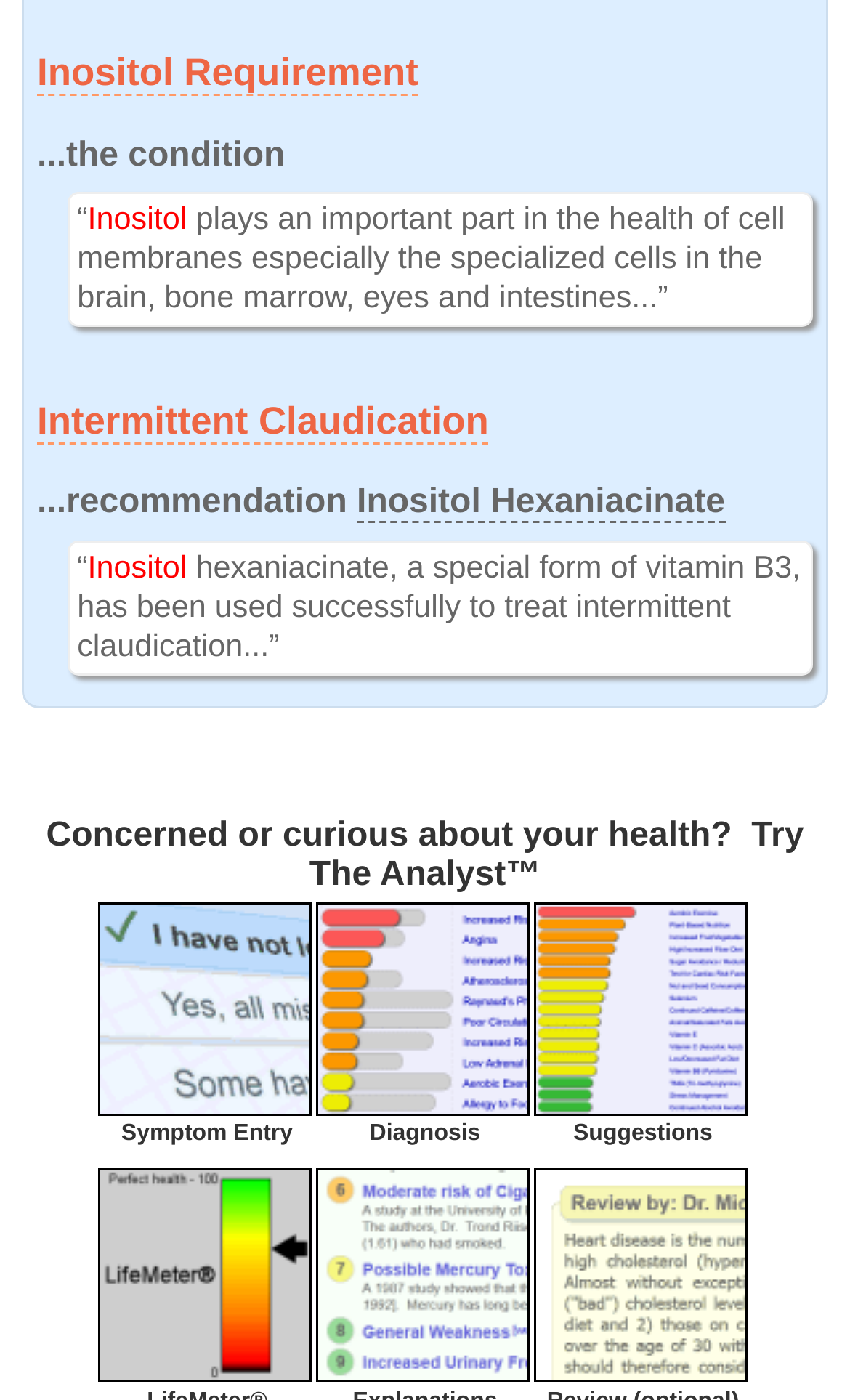Specify the bounding box coordinates of the element's region that should be clicked to achieve the following instruction: "Click on Inositol Requirement". The bounding box coordinates consist of four float numbers between 0 and 1, in the format [left, top, right, bottom].

[0.044, 0.036, 0.492, 0.069]